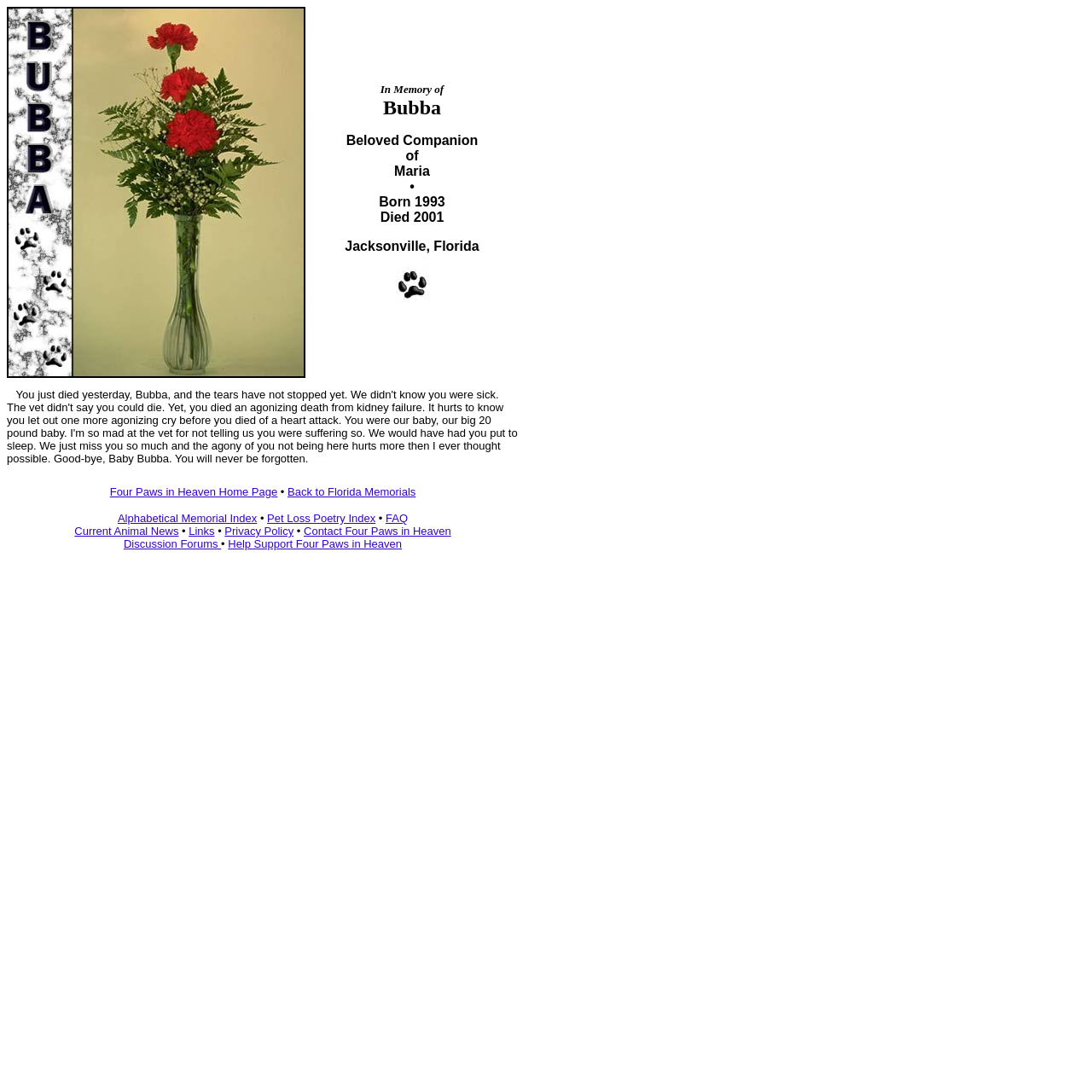Elaborate on the information and visuals displayed on the webpage.

The webpage is a memorial page dedicated to a beloved cat named Bubba. At the top, there is a title "In Memory of Bubba" accompanied by an image. Below the title, there is a brief description of Bubba, including his birth and death years, his owner's name, Maria, and a cat paw print image.

Following the description, there is a heartfelt and emotional message from Maria, expressing her grief and sadness over Bubba's sudden passing due to kidney failure. The message is a poignant tribute to Bubba, describing him as their "big 20-pound baby" and expressing regret over not being able to prevent his suffering.

At the bottom of the page, there are several links to other pages, including the Four Paws in Heaven Home Page, Florida Memorials, Alphabetical Memorial Index, Pet Loss Poetry Index, and more. These links are arranged in a row, with some separated by bullet points.